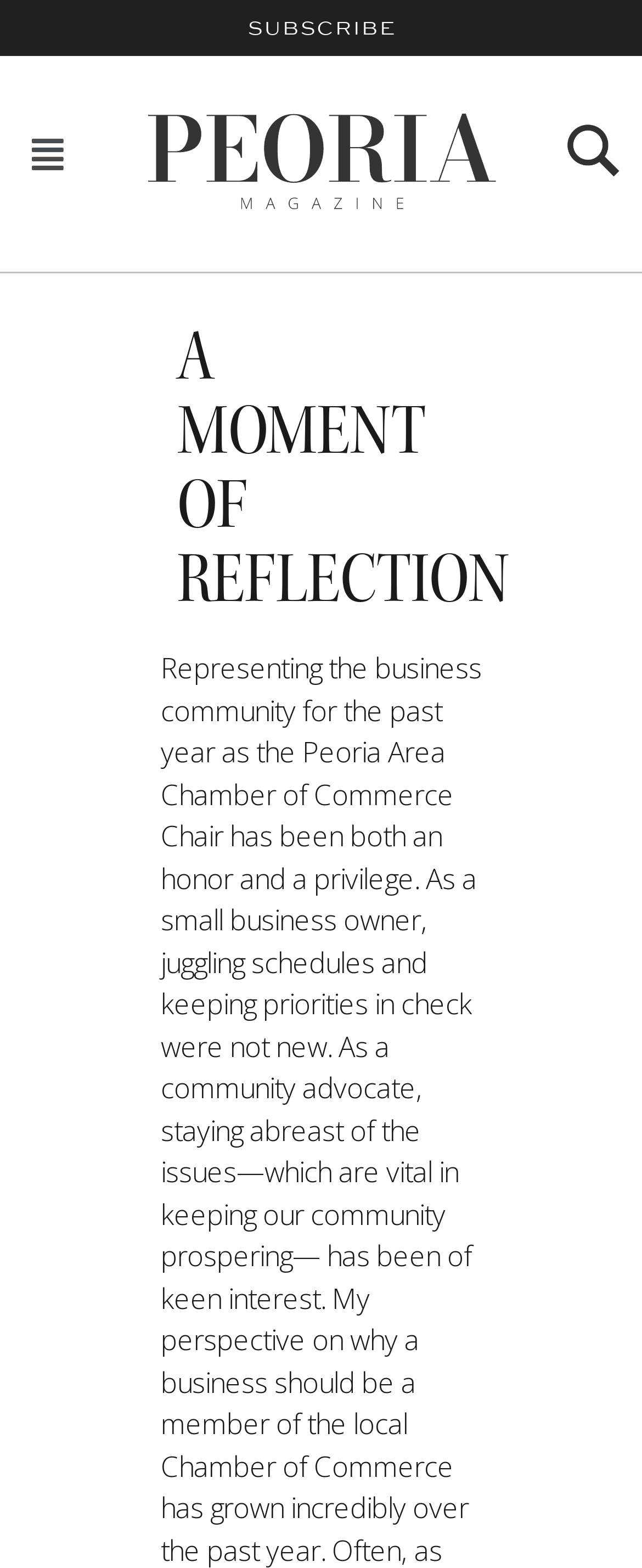Use a single word or phrase to answer the question: 
How many links are present in the top section of the webpage?

Three